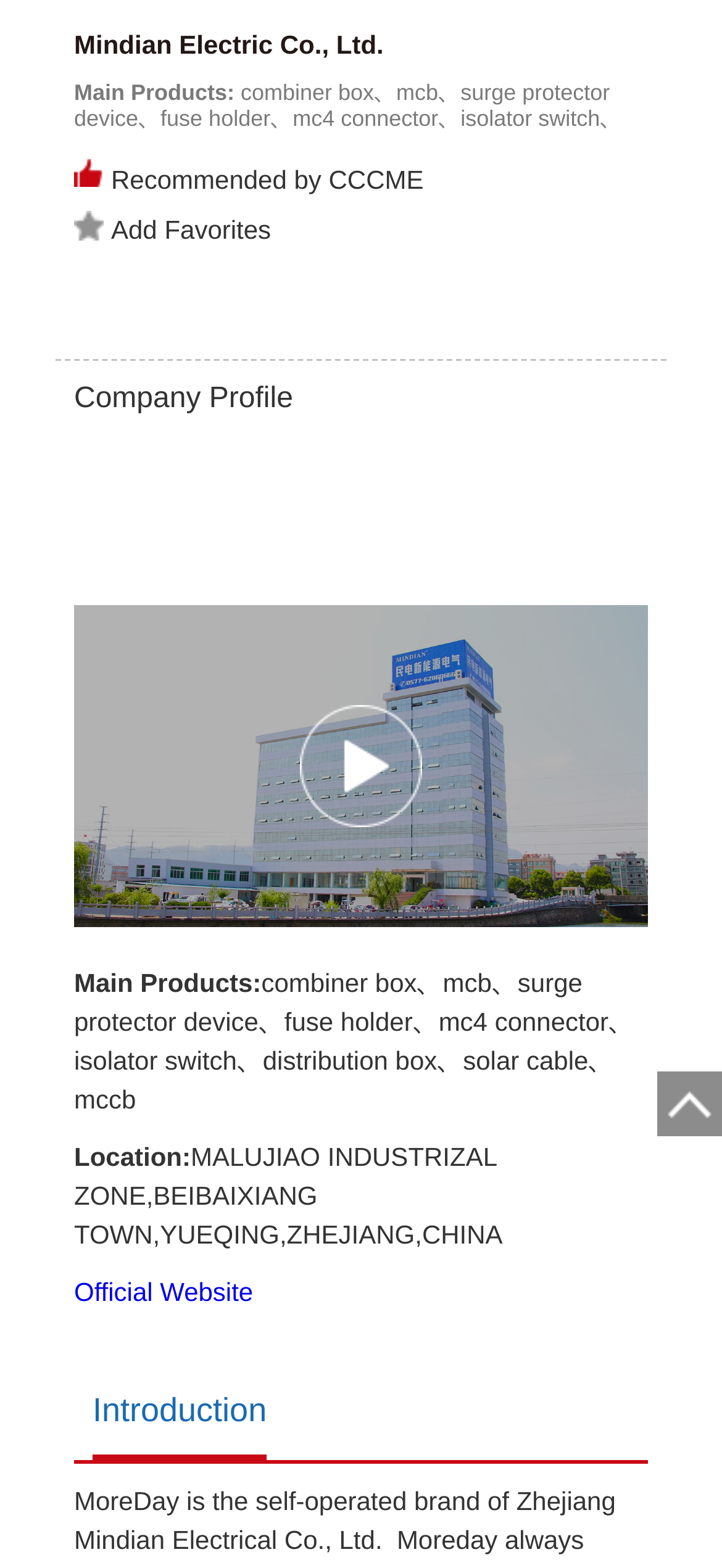Respond with a single word or phrase for the following question: 
Is there an official website link?

Yes